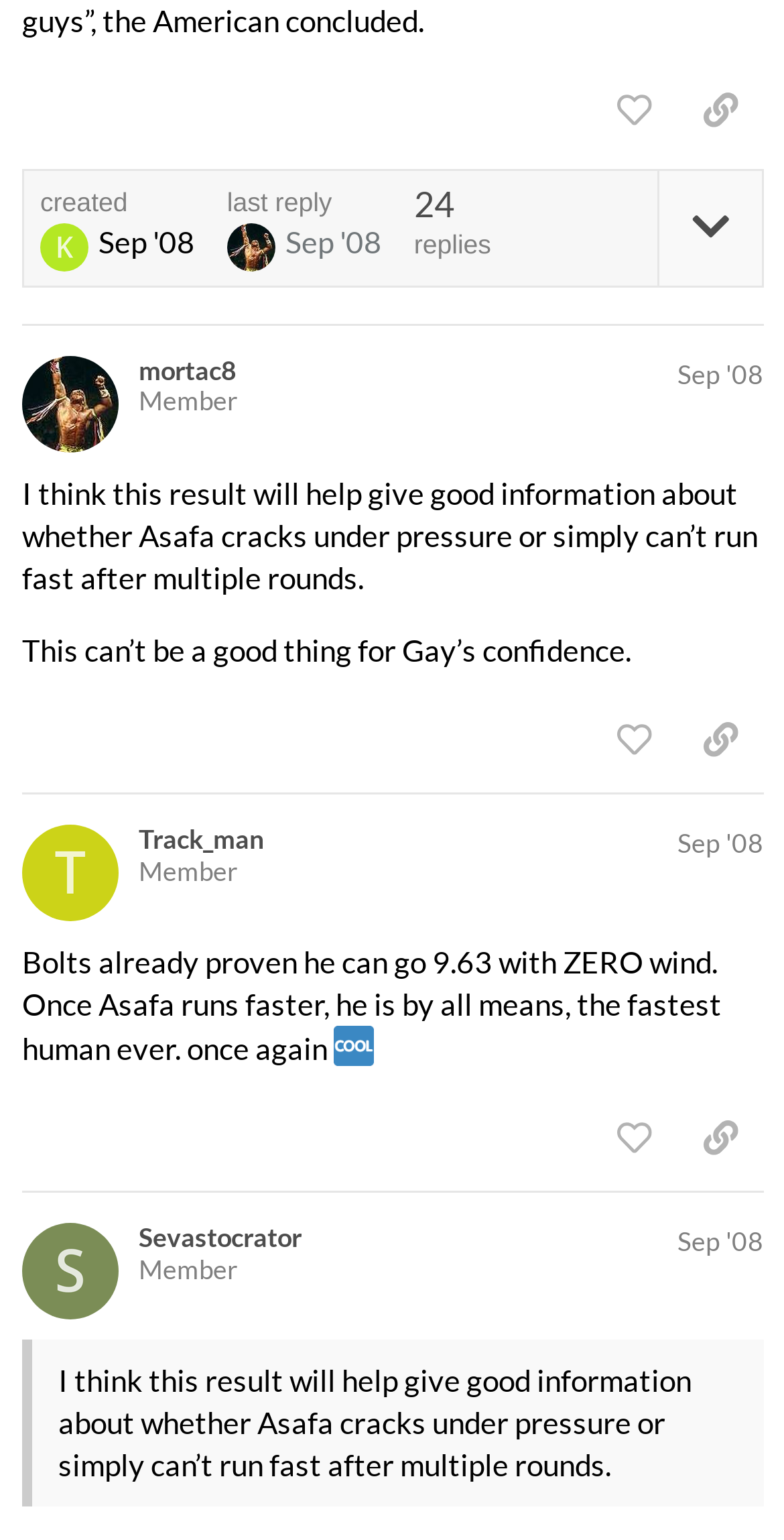Locate the bounding box coordinates of the element that should be clicked to execute the following instruction: "view last reply".

[0.29, 0.121, 0.487, 0.176]